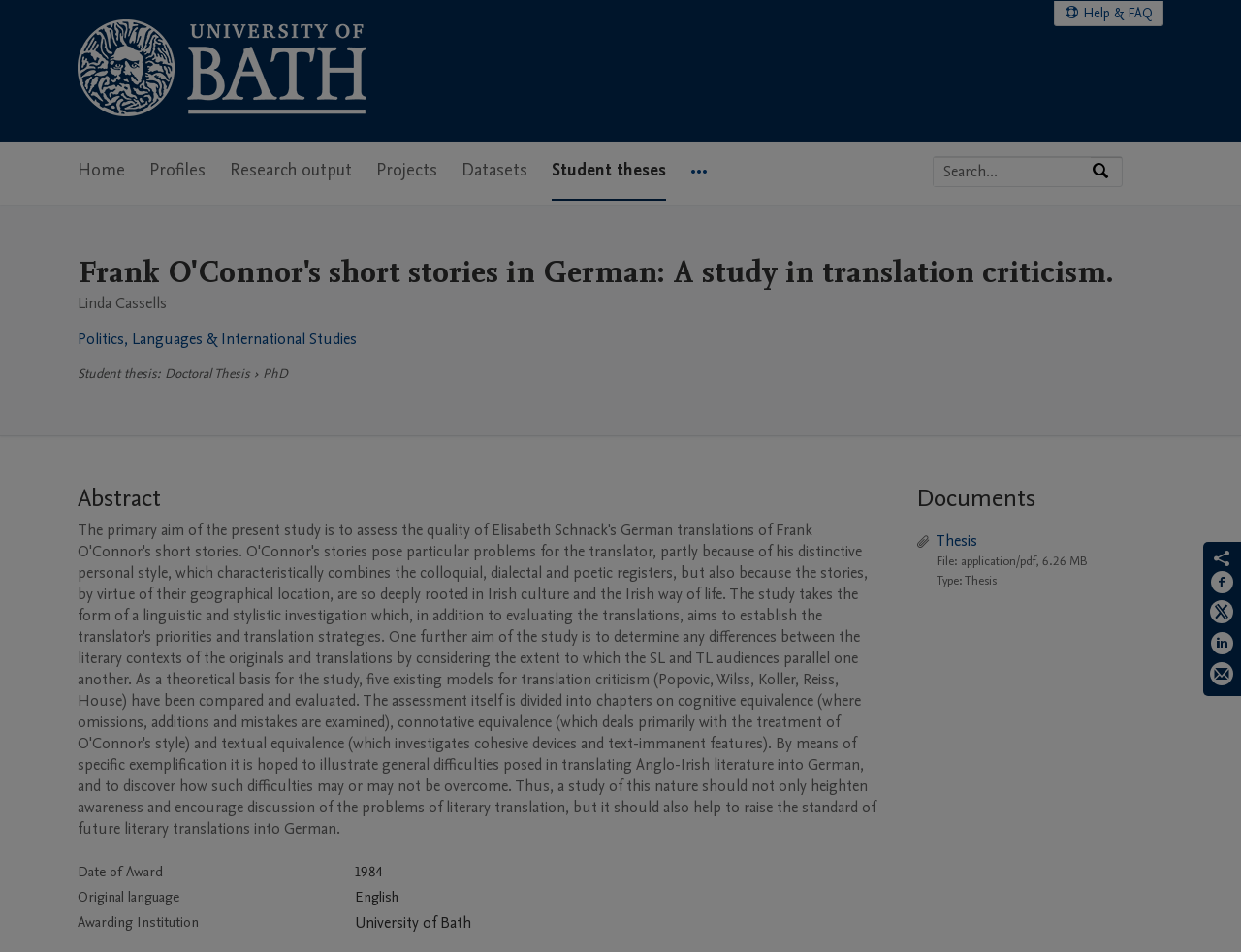Mark the bounding box of the element that matches the following description: "Politics, Languages & International Studies".

[0.062, 0.345, 0.288, 0.367]